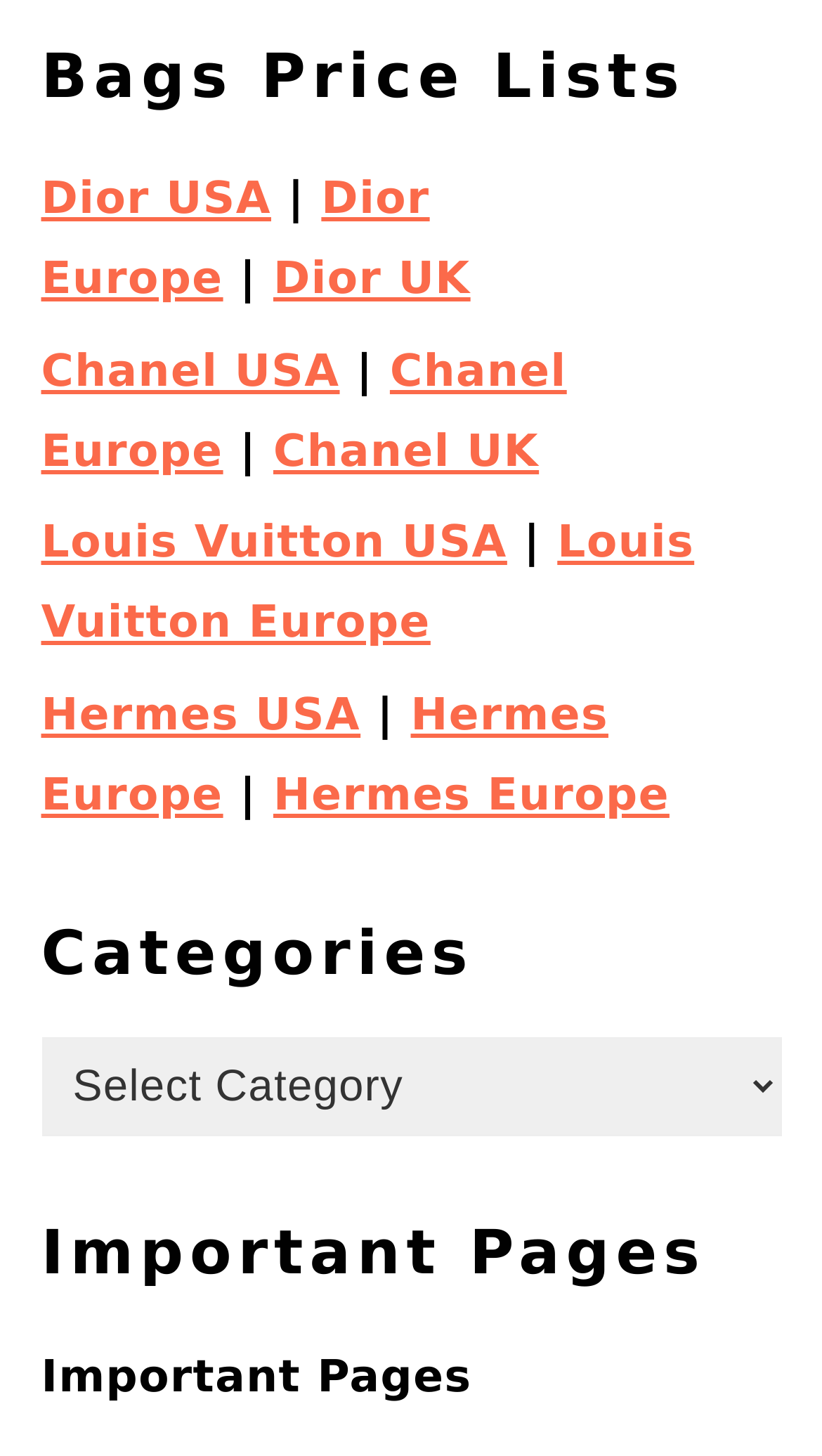Is there a link to Louis Vuitton Europe?
Please respond to the question with as much detail as possible.

Yes, there is a link to Louis Vuitton Europe, which can be determined by looking at the links on the webpage. The link 'Louis Vuitton Europe' is listed under the Louis Vuitton brand.